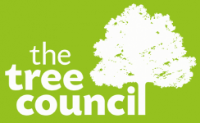What is the color of the lettering in the logo?
Look at the screenshot and give a one-word or phrase answer.

white